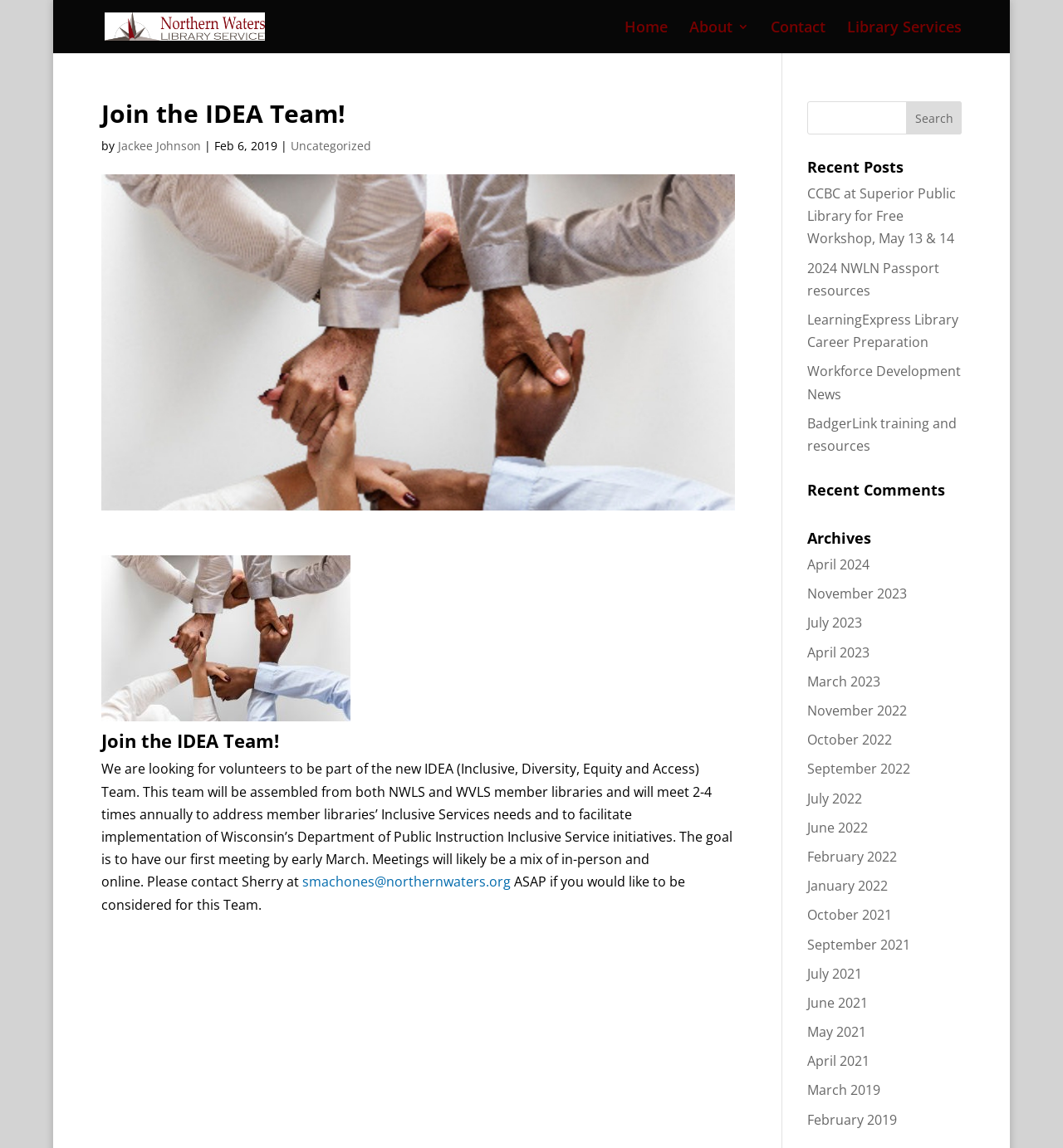Offer a meticulous caption that includes all visible features of the webpage.

The webpage is about joining the IDEA Team, a part of the Northern Waters Library Service. At the top, there is a logo of Northern Waters Library Service, accompanied by a link to the organization's homepage. Below the logo, there is a navigation menu with links to "Home", "About 3", "Contact", and "Library Services".

The main content of the webpage is an article about joining the IDEA Team. The article has a heading "Join the IDEA Team!" and is written by Jackee Johnson, dated February 6, 2019. The article is categorized under "Uncategorized". Below the heading, there is an image related to the IDEA Team.

The article explains that the IDEA Team is looking for volunteers to address inclusive services needs and facilitate implementation of Wisconsin's Department of Public Instruction Inclusive Service initiatives. The team will meet 2-4 times annually, with a mix of in-person and online meetings. The goal is to have the first meeting by early March. Interested individuals are encouraged to contact Sherry at smachones@northernwaters.org ASAP.

On the right side of the webpage, there is a search bar with a "Search" button. Below the search bar, there are headings for "Recent Posts", "Recent Comments", and "Archives". Under "Recent Posts", there are links to several articles, including "CCBC at Superior Public Library for Free Workshop, May 13 & 14", "2024 NWLN Passport resources", and others. Under "Archives", there are links to monthly archives from April 2024 to March 2019.